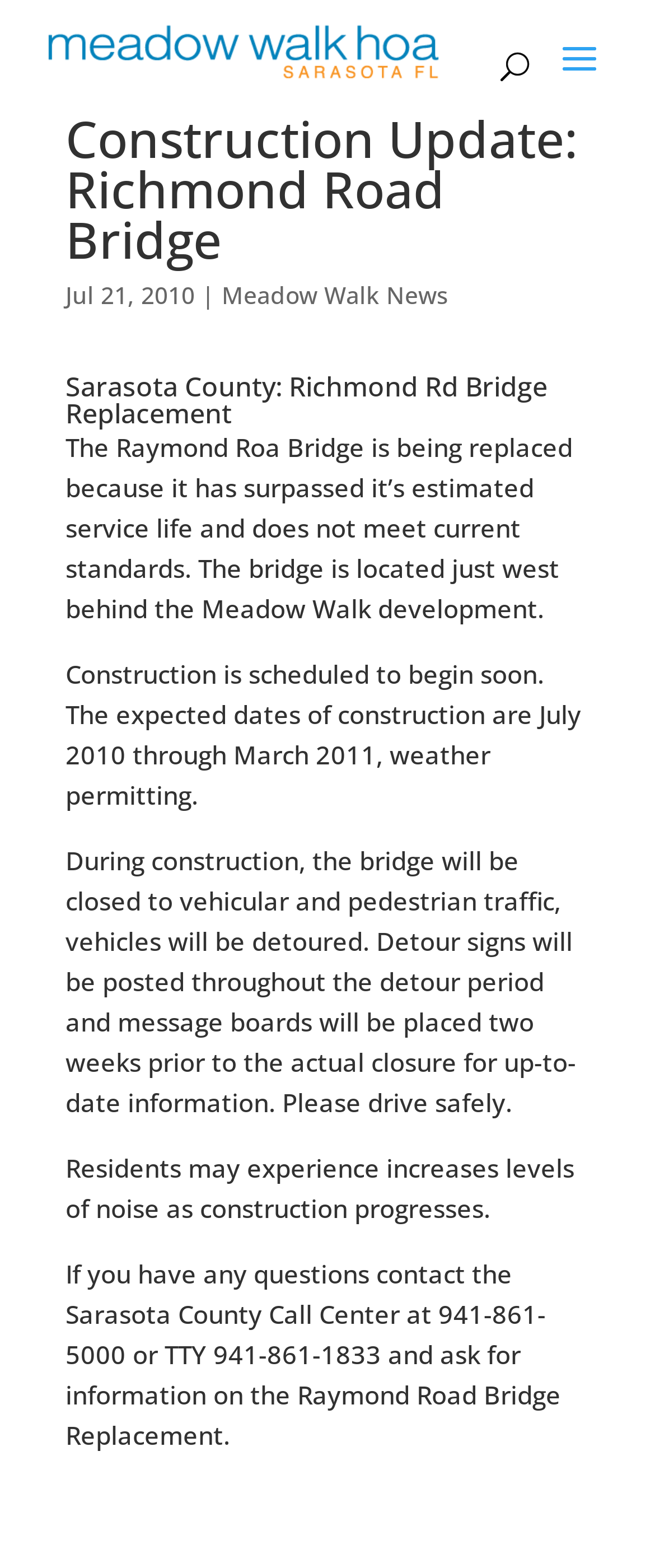When is the construction of the Richmond Road Bridge scheduled to begin?
Please provide a full and detailed response to the question.

The webpage states that the expected dates of construction are July 2010 through March 2011, weather permitting.